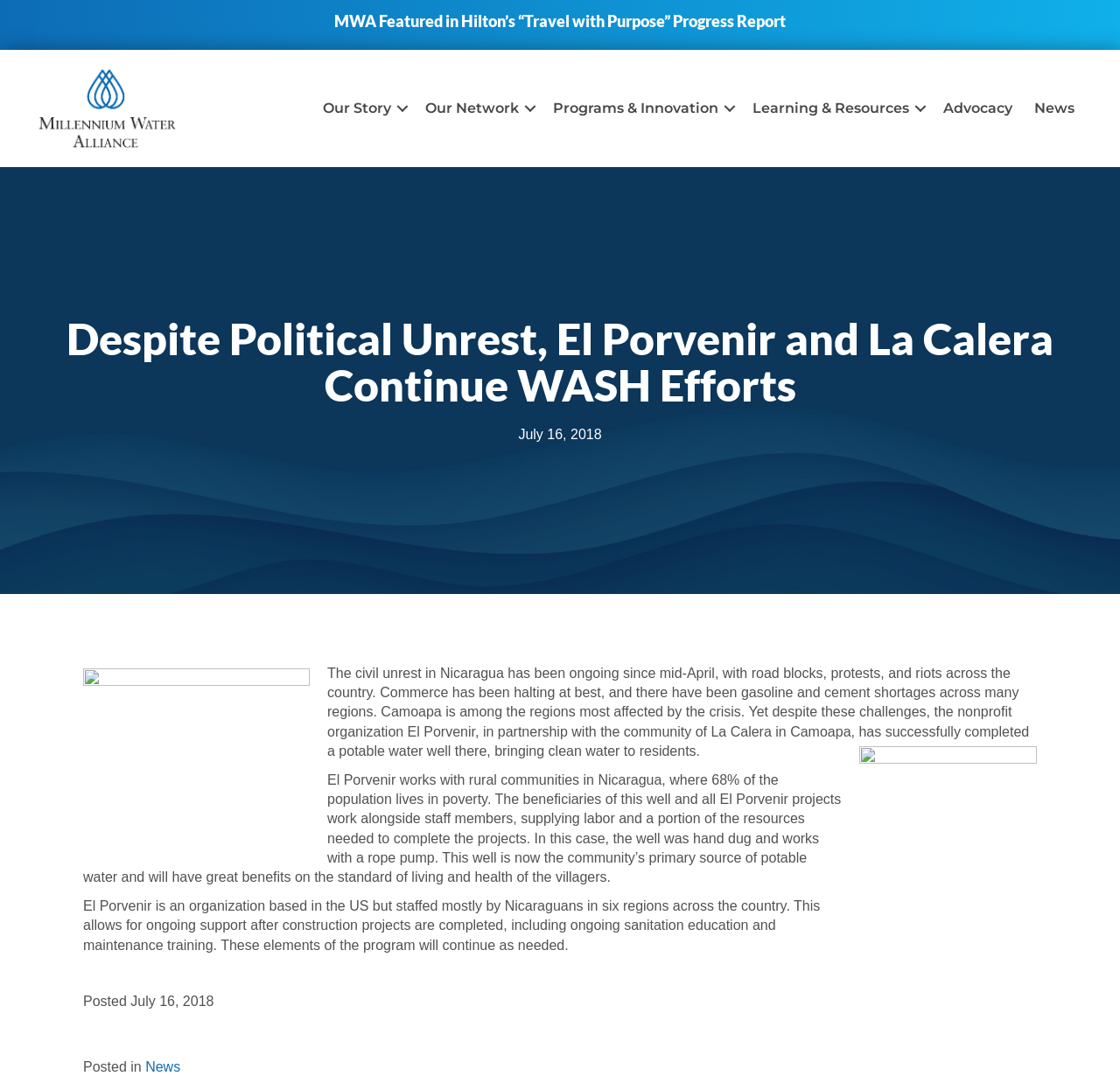Please determine and provide the text content of the webpage's heading.

Despite Political Unrest, El Porvenir and La Calera Continue WASH Efforts